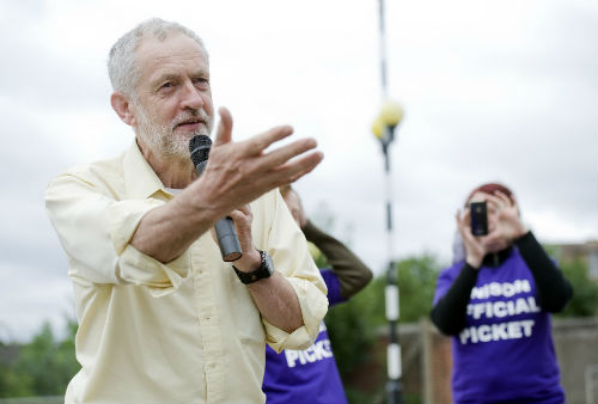Please provide a short answer using a single word or phrase for the question:
What is written on the supporters' t-shirts?

UNISON OFFICIAL PICKET